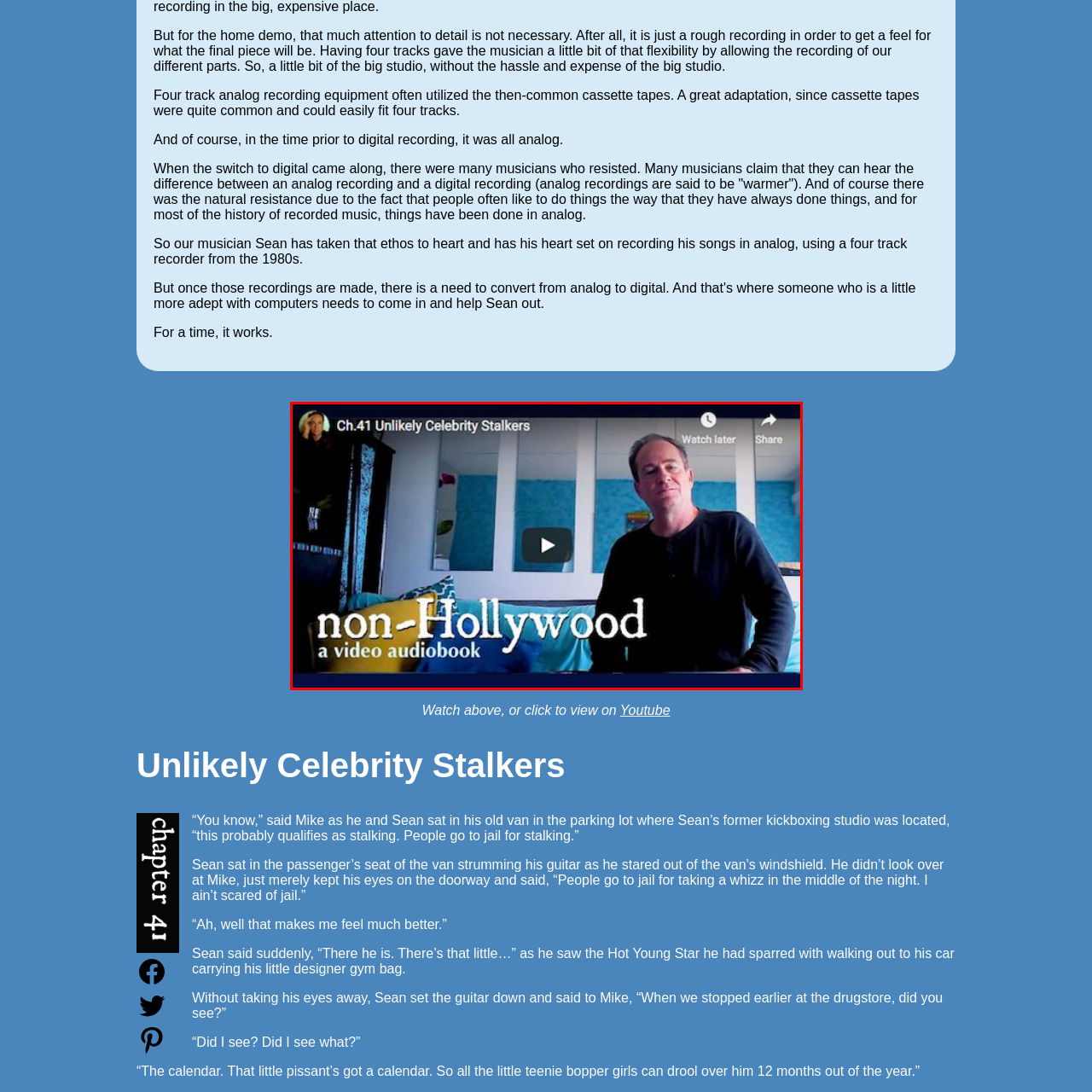Inspect the section within the red border, What is the topic of Chapter 41? Provide a one-word or one-phrase answer.

Unlikely Celebrity Stalkers